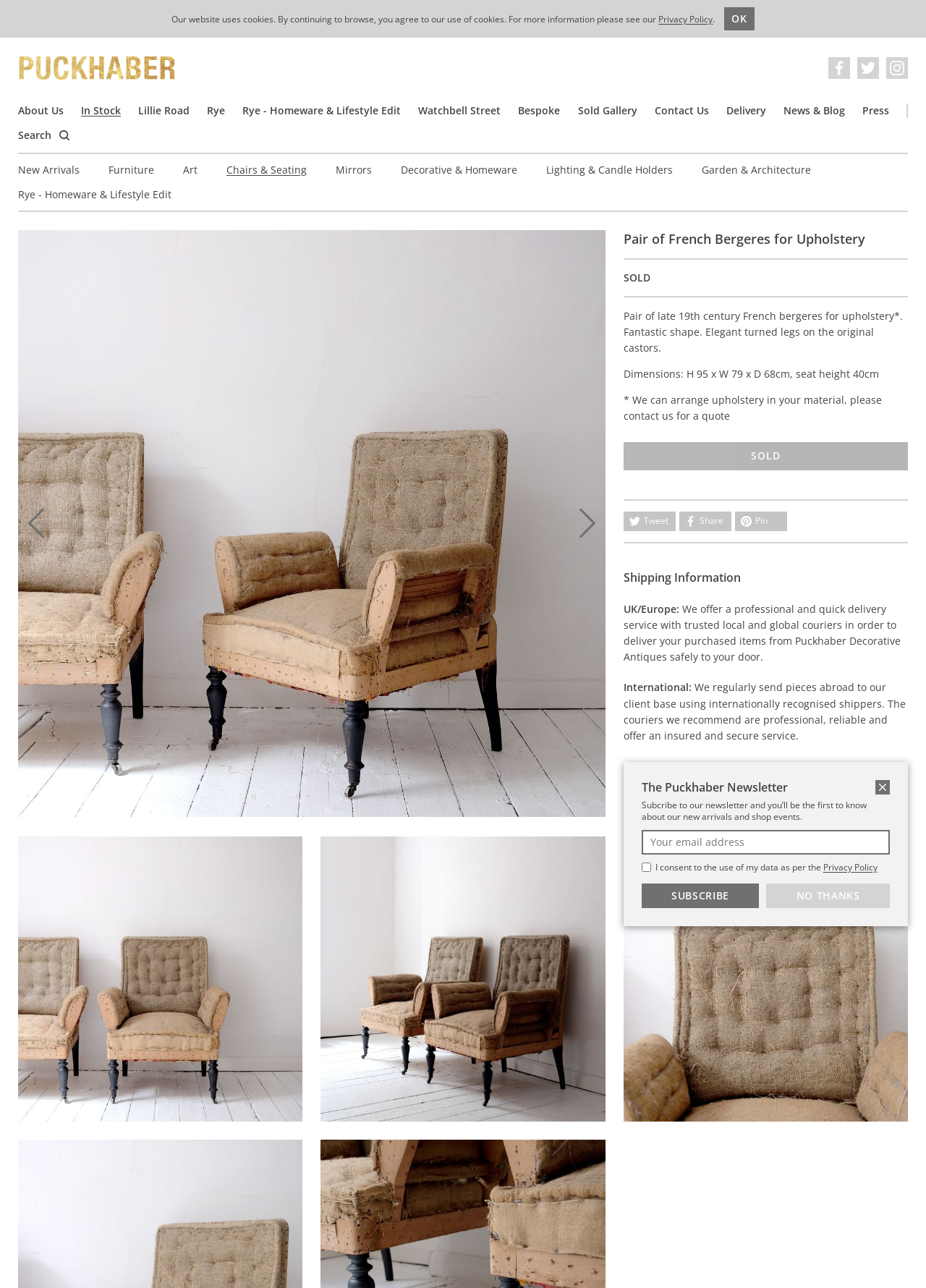Show the bounding box coordinates for the element that needs to be clicked to execute the following instruction: "Subscribe to the newsletter". Provide the coordinates in the form of four float numbers between 0 and 1, i.e., [left, top, right, bottom].

[0.693, 0.686, 0.82, 0.705]